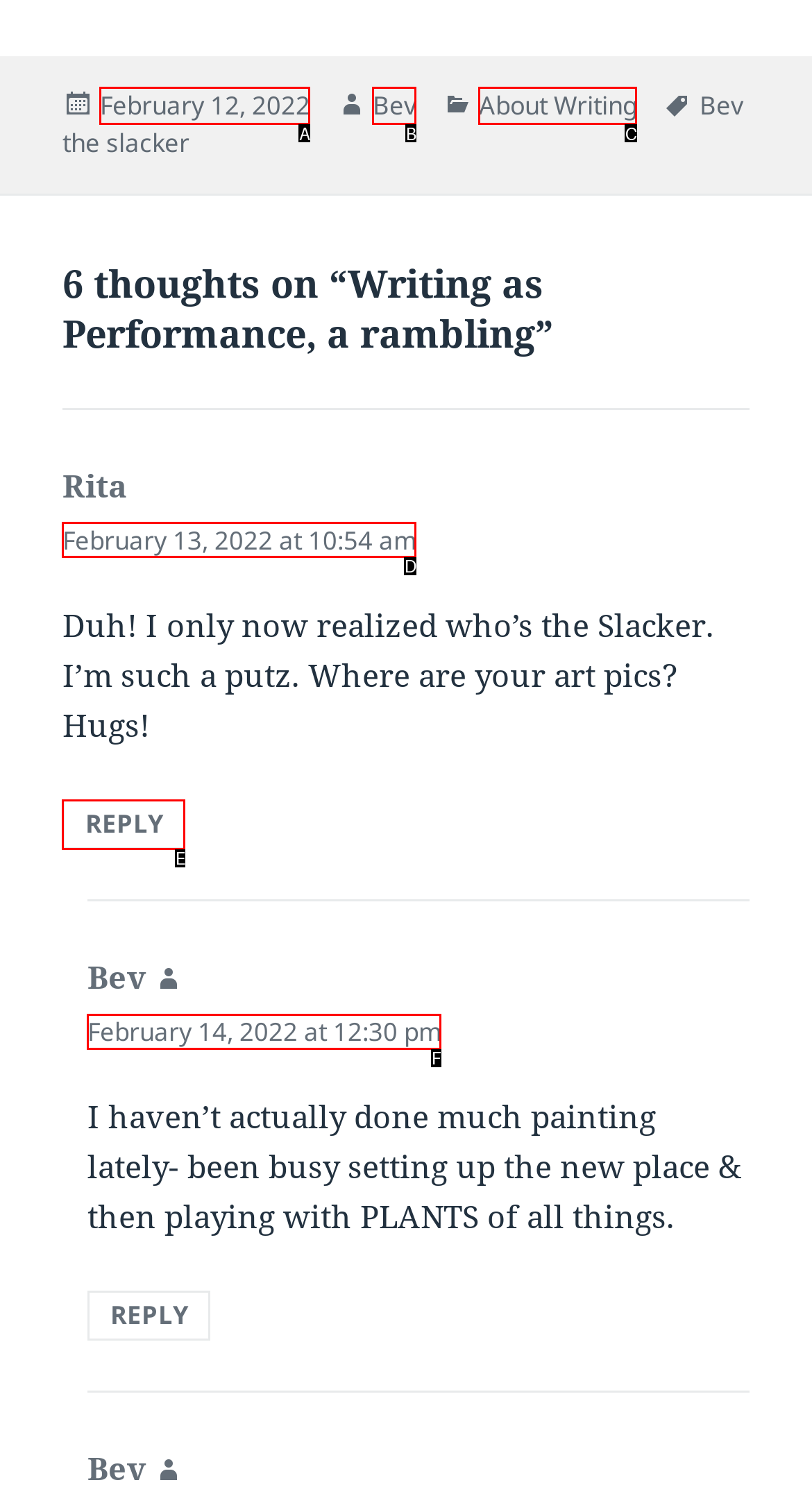Given the description: About Writing, identify the matching HTML element. Provide the letter of the correct option.

C